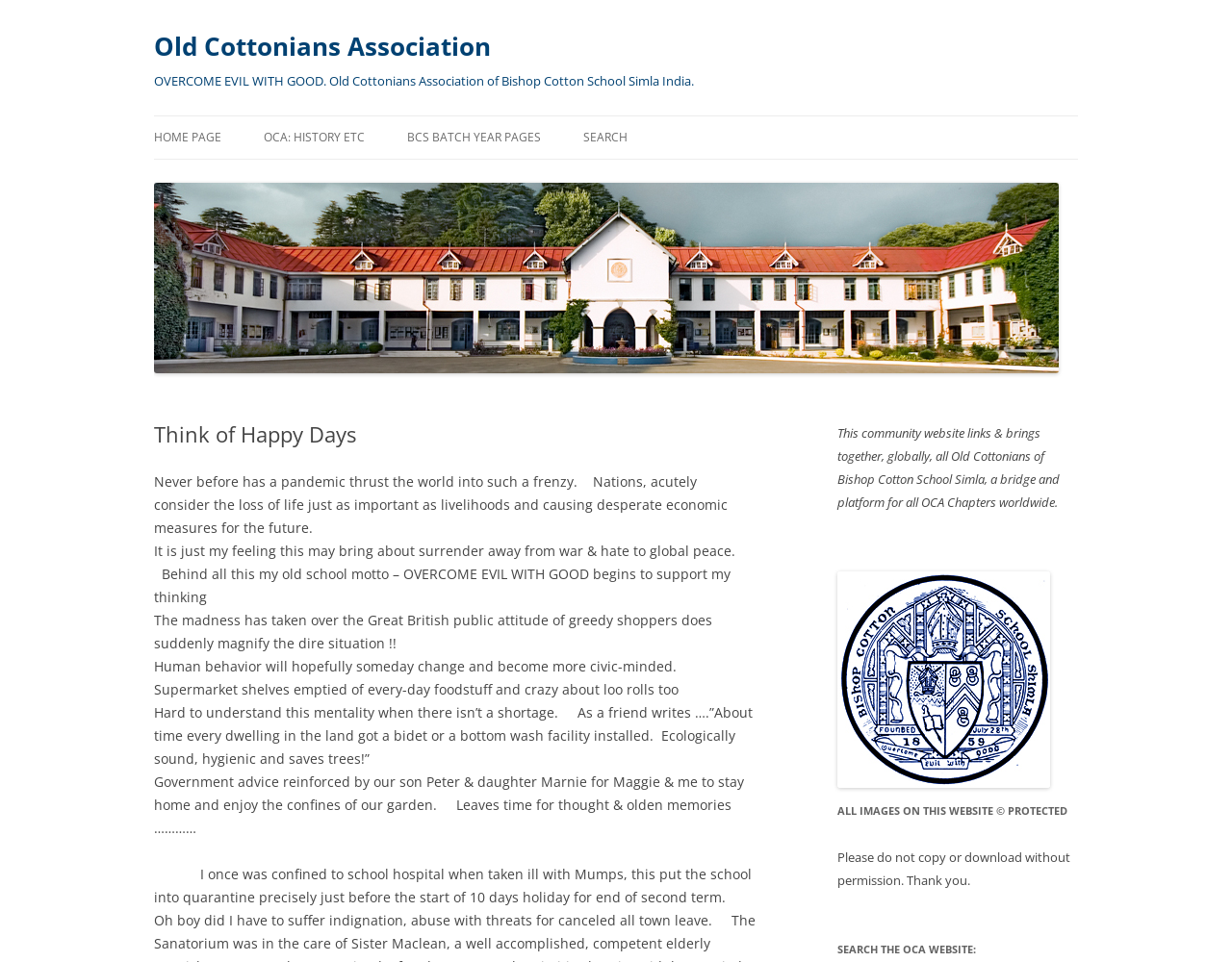What is the purpose of this community website?
Please analyze the image and answer the question with as much detail as possible.

I found this answer by reading the static text element with the text 'This community website links & brings together, globally, all Old Cottonians of Bishop Cotton School Simla, a bridge and platform for all OCA Chapters worldwide.' which explains the purpose of the website.